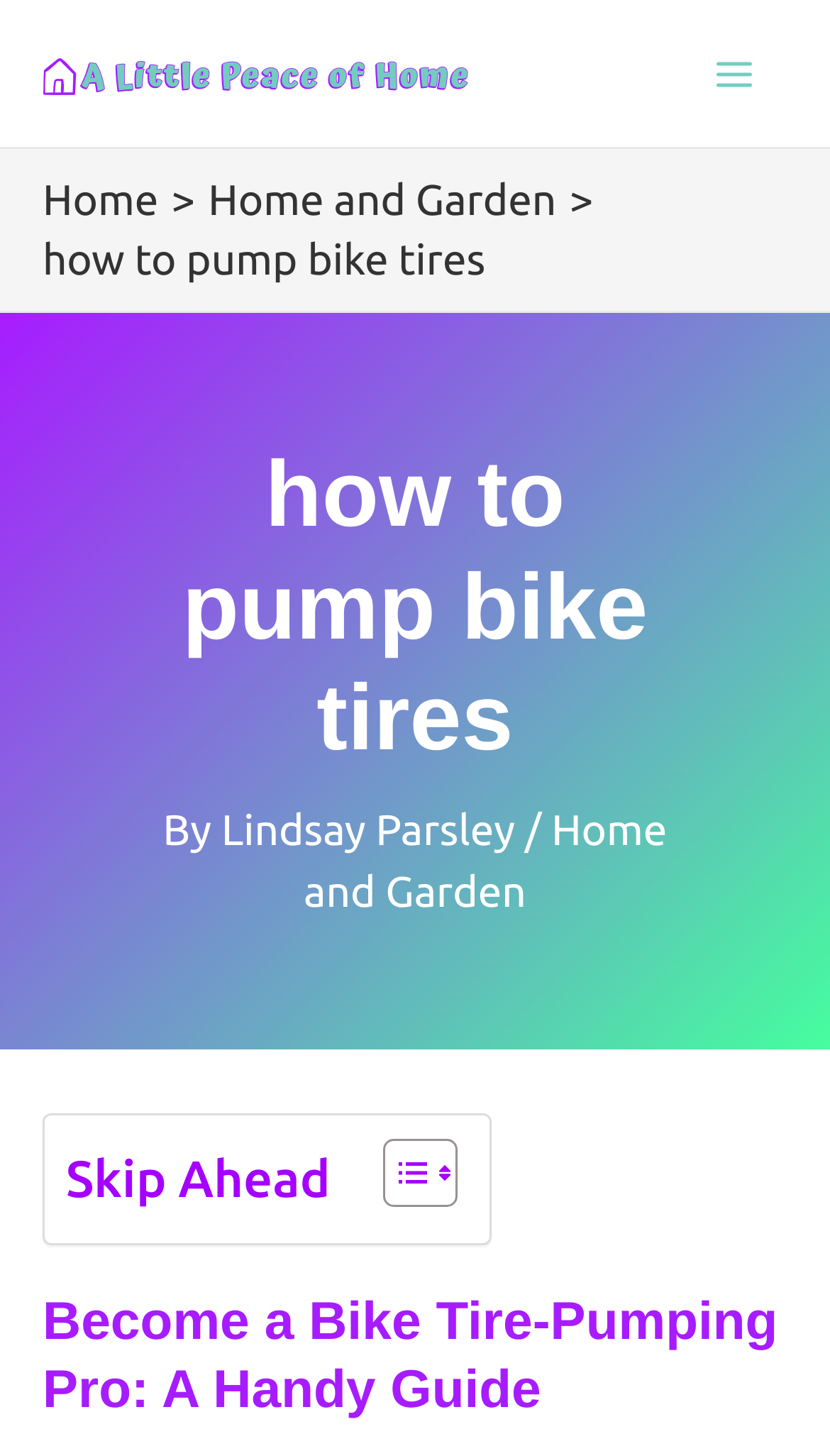Identify and provide the bounding box coordinates of the UI element described: "Home and Garden". The coordinates should be formatted as [left, top, right, bottom], with each number being a float between 0 and 1.

[0.251, 0.12, 0.67, 0.154]